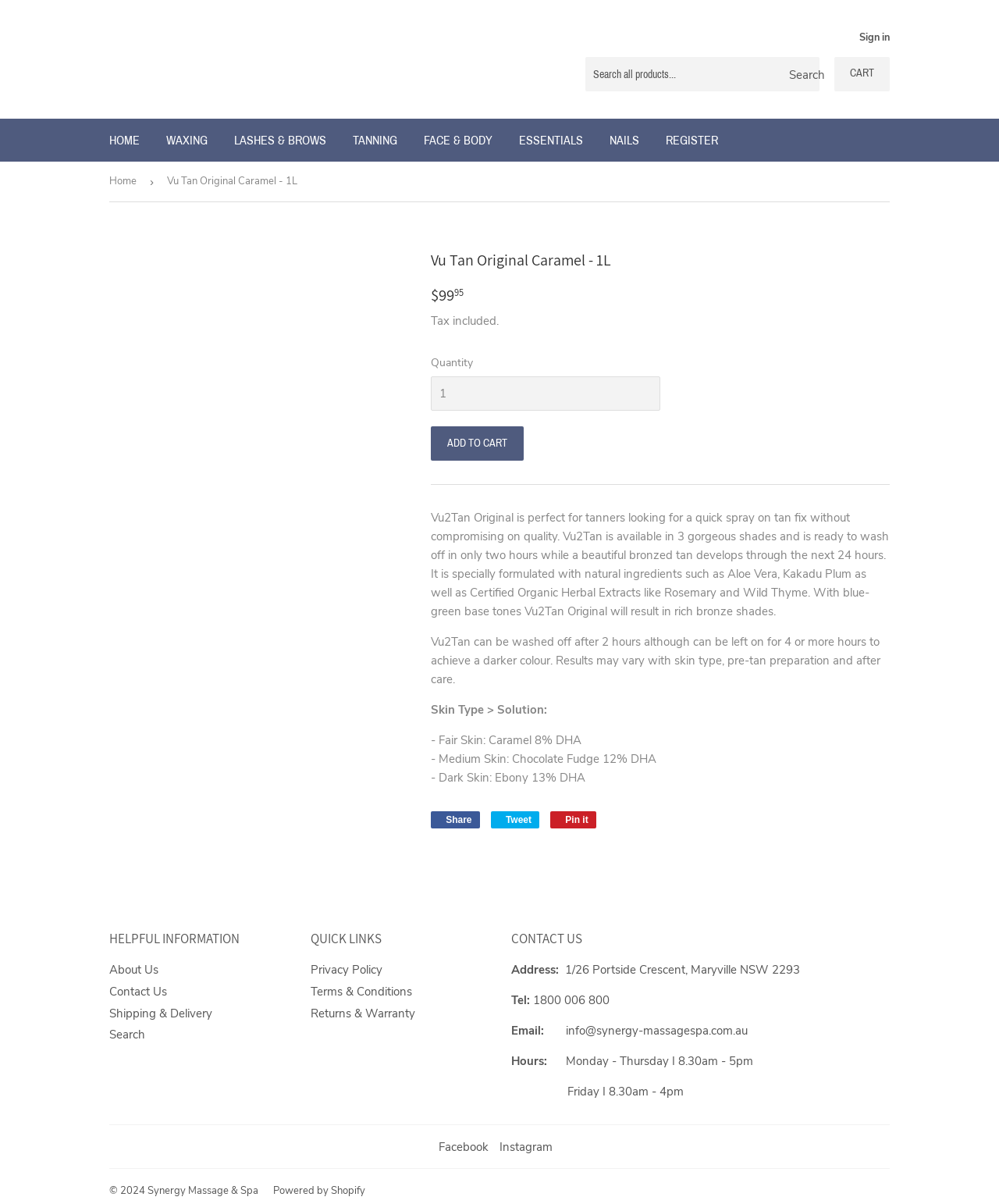Please mark the clickable region by giving the bounding box coordinates needed to complete this instruction: "Sign in".

[0.86, 0.025, 0.891, 0.037]